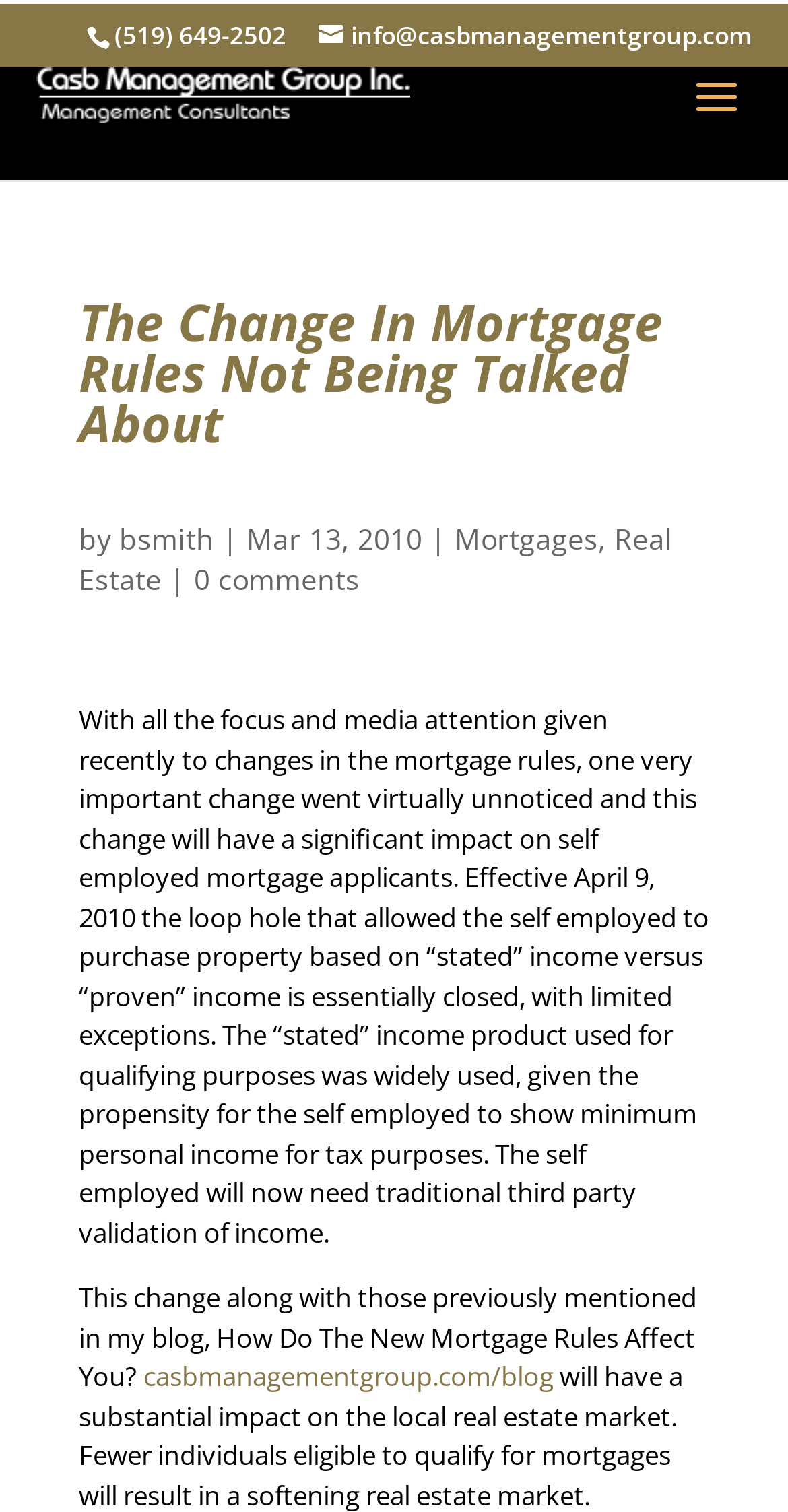Find the bounding box coordinates of the clickable region needed to perform the following instruction: "Visit the blog". The coordinates should be provided as four float numbers between 0 and 1, i.e., [left, top, right, bottom].

[0.182, 0.898, 0.703, 0.922]